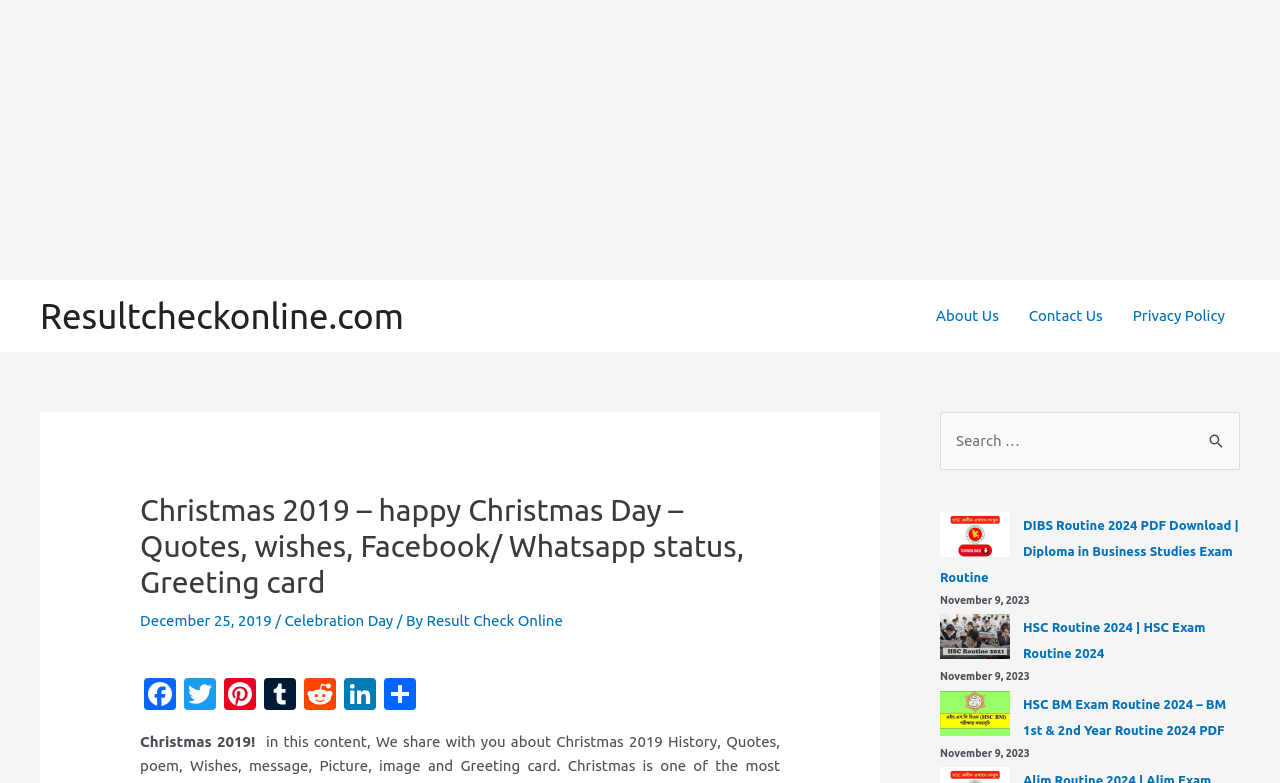Determine the bounding box coordinates for the UI element matching this description: "The Journal Jungle".

None